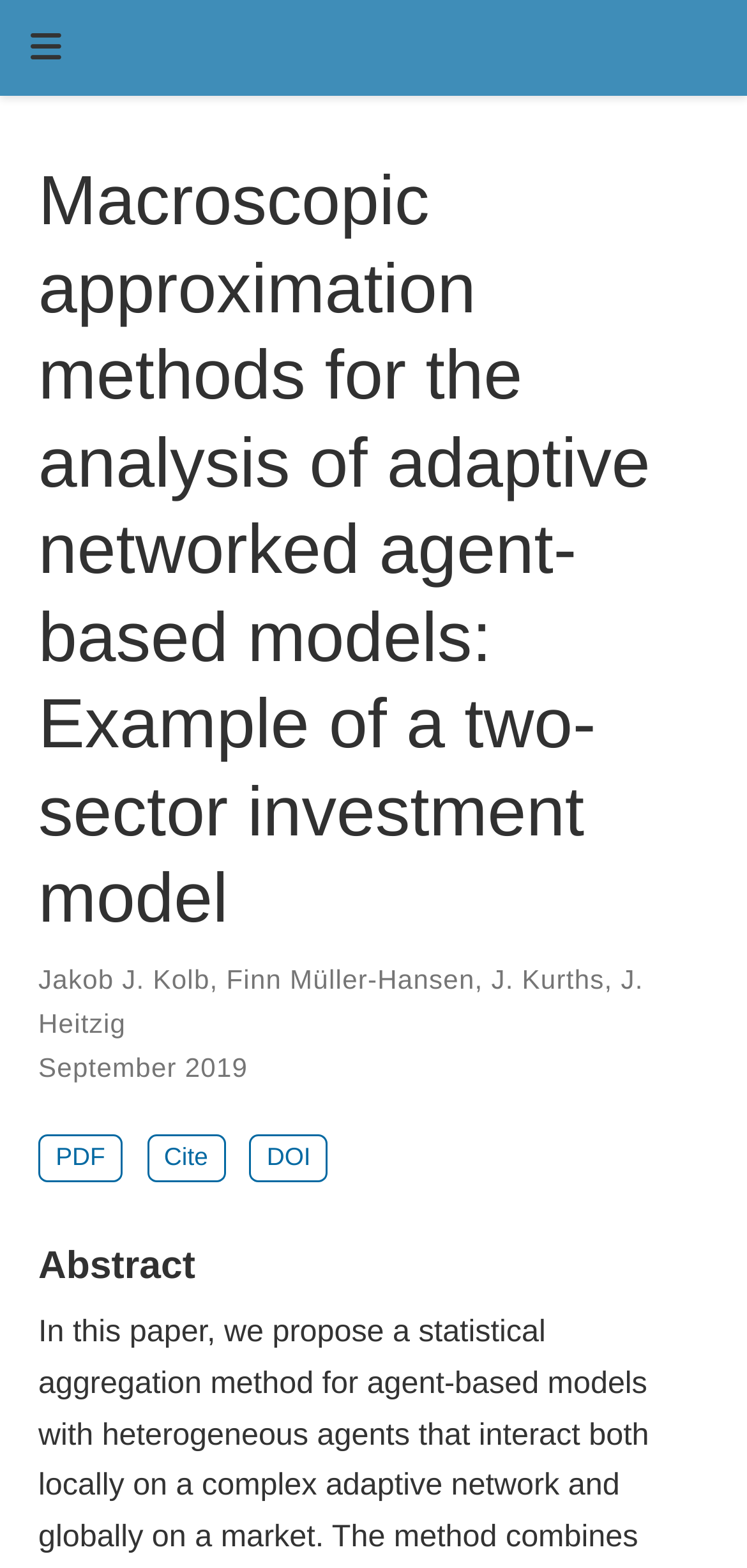Given the description "Jakob J. Kolb", provide the bounding box coordinates of the corresponding UI element.

[0.051, 0.614, 0.281, 0.634]